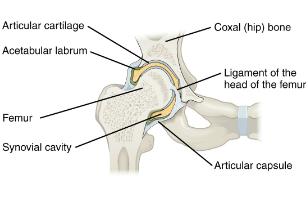Using the information in the image, give a detailed answer to the following question: What is the function of the articular cartilage?

The articular cartilage is a smooth tissue that covers the ends of the bones, and its primary function is to ensure frictionless movement within the joint, allowing for smooth and efficient mobility.